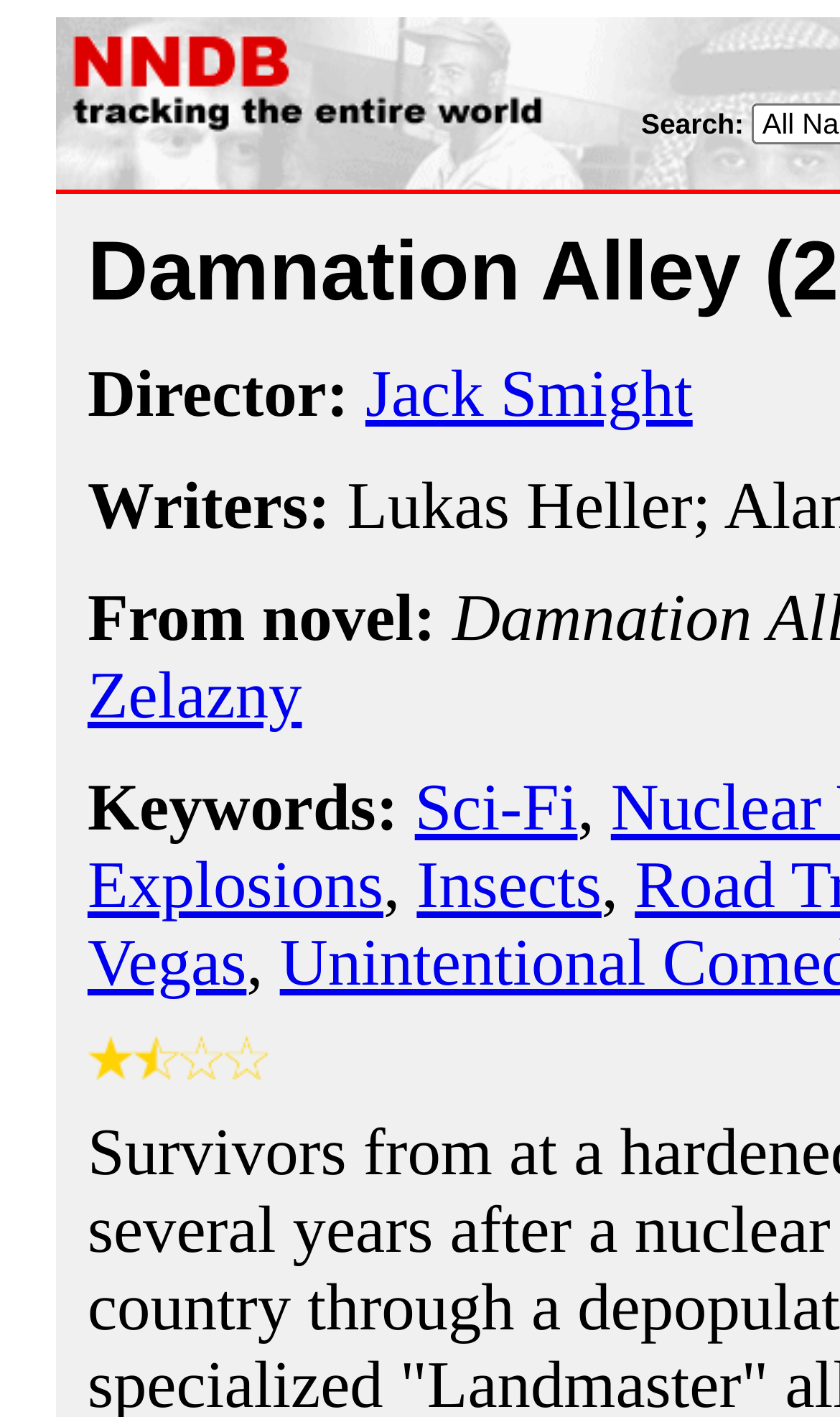Determine the bounding box coordinates of the UI element described by: "Sci-Fi".

[0.494, 0.543, 0.688, 0.596]